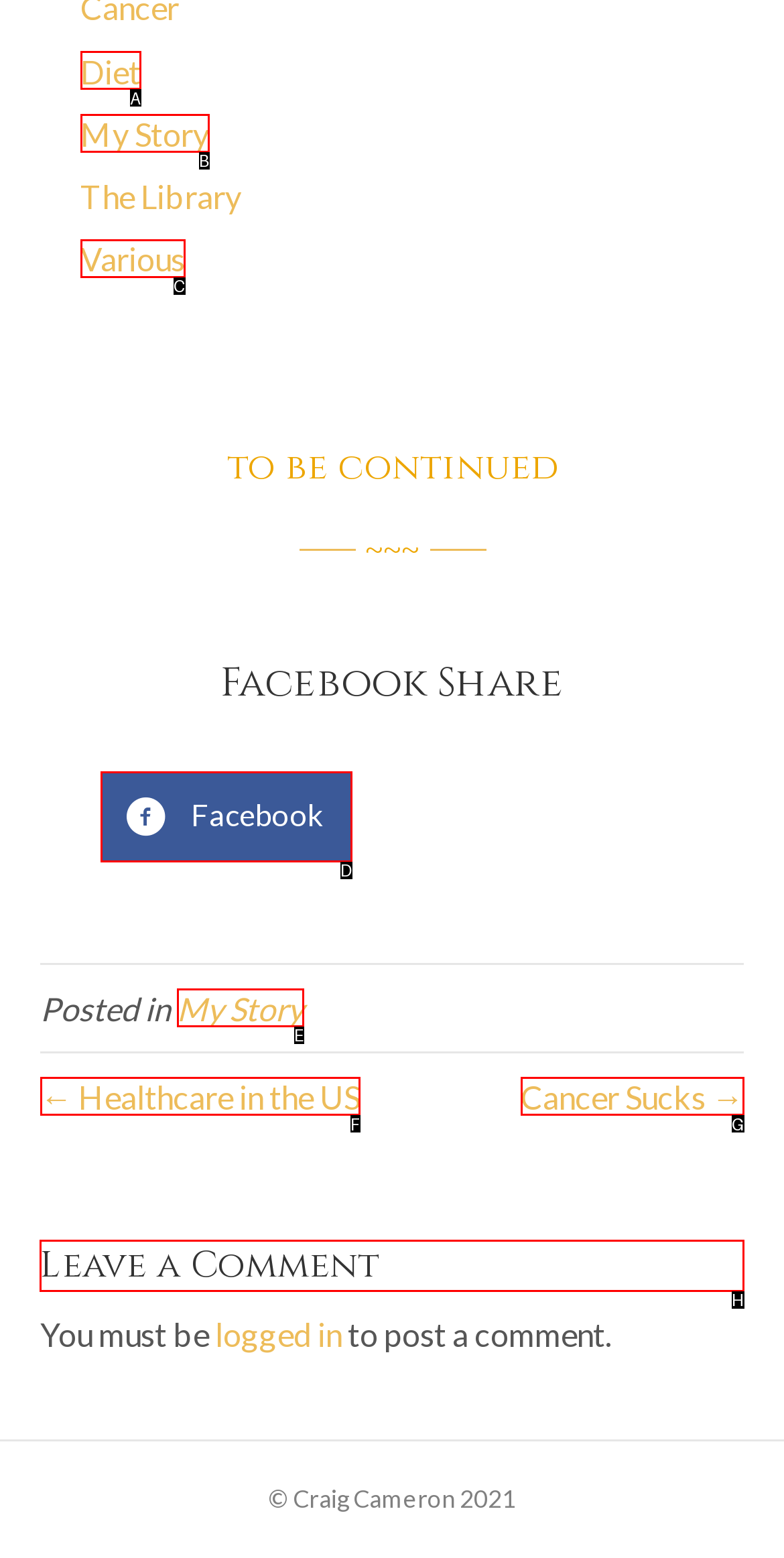What option should I click on to execute the task: Leave a Comment? Give the letter from the available choices.

H